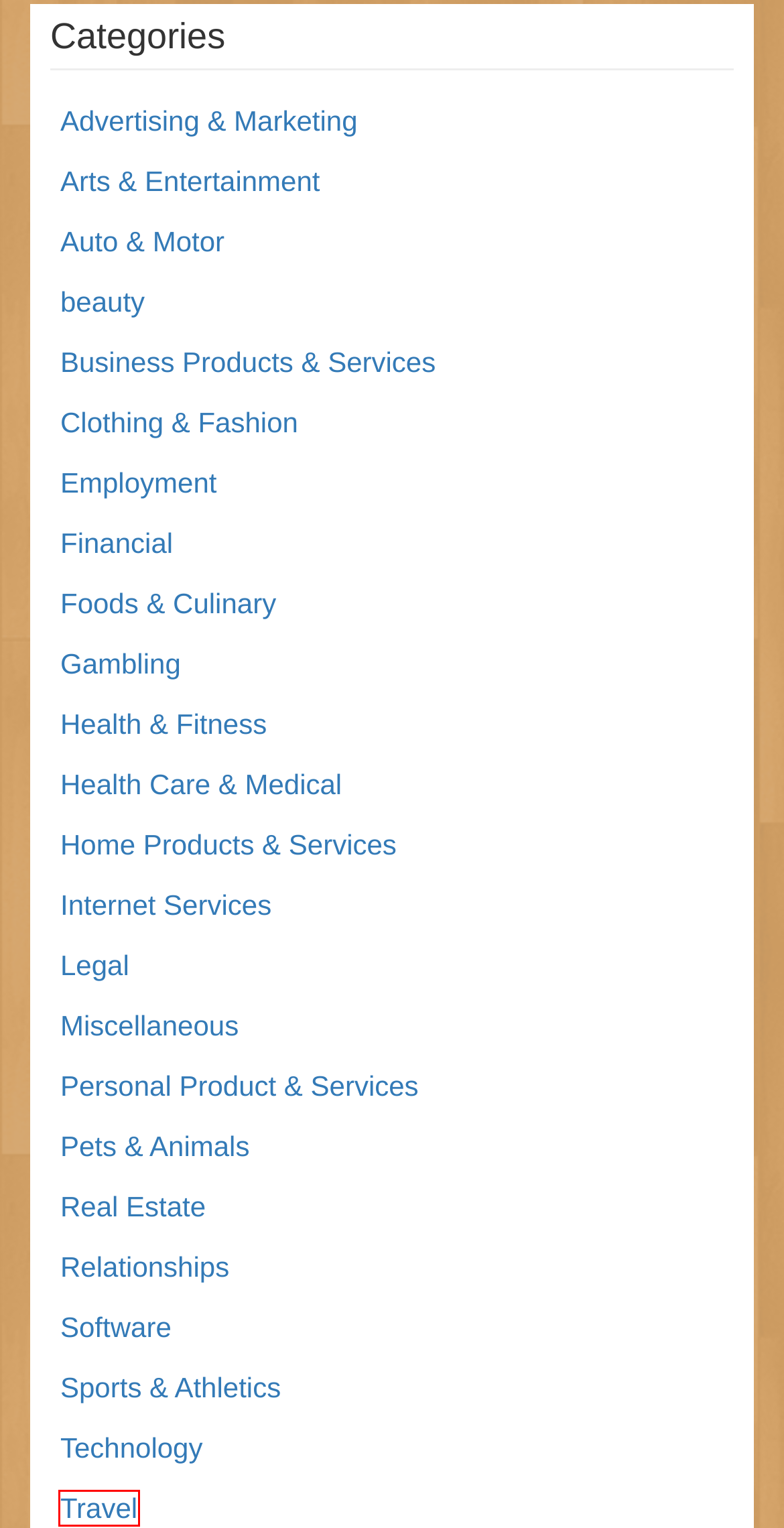Analyze the webpage screenshot with a red bounding box highlighting a UI element. Select the description that best matches the new webpage after clicking the highlighted element. Here are the options:
A. Financial – Beauty Tips Articles
B. Clothing & Fashion – Beauty Tips Articles
C. Personal Product & Services – Beauty Tips Articles
D. Foods & Culinary – Beauty Tips Articles
E. Health Care & Medical – Beauty Tips Articles
F. Real Estate – Beauty Tips Articles
G. Employment – Beauty Tips Articles
H. Travel – Beauty Tips Articles

H